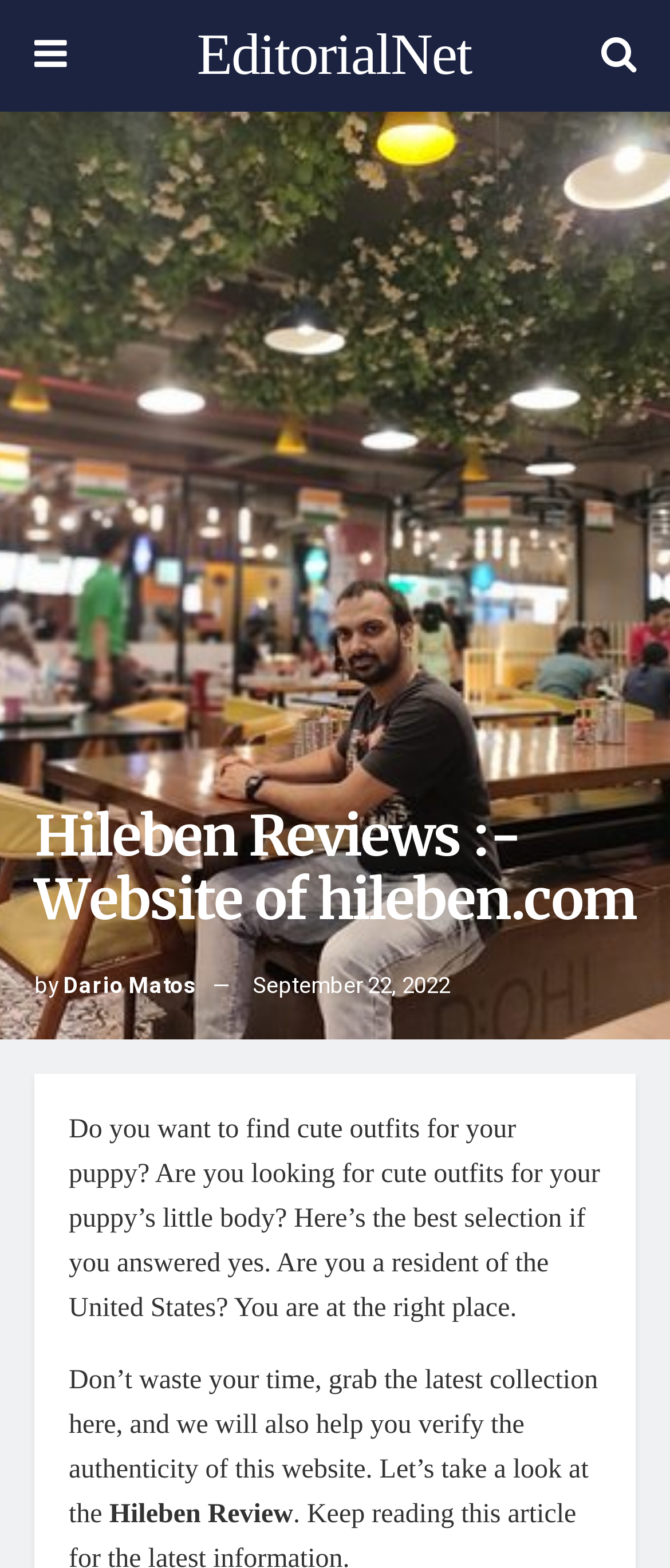Who wrote the review?
Using the image provided, answer with just one word or phrase.

Dario Matos